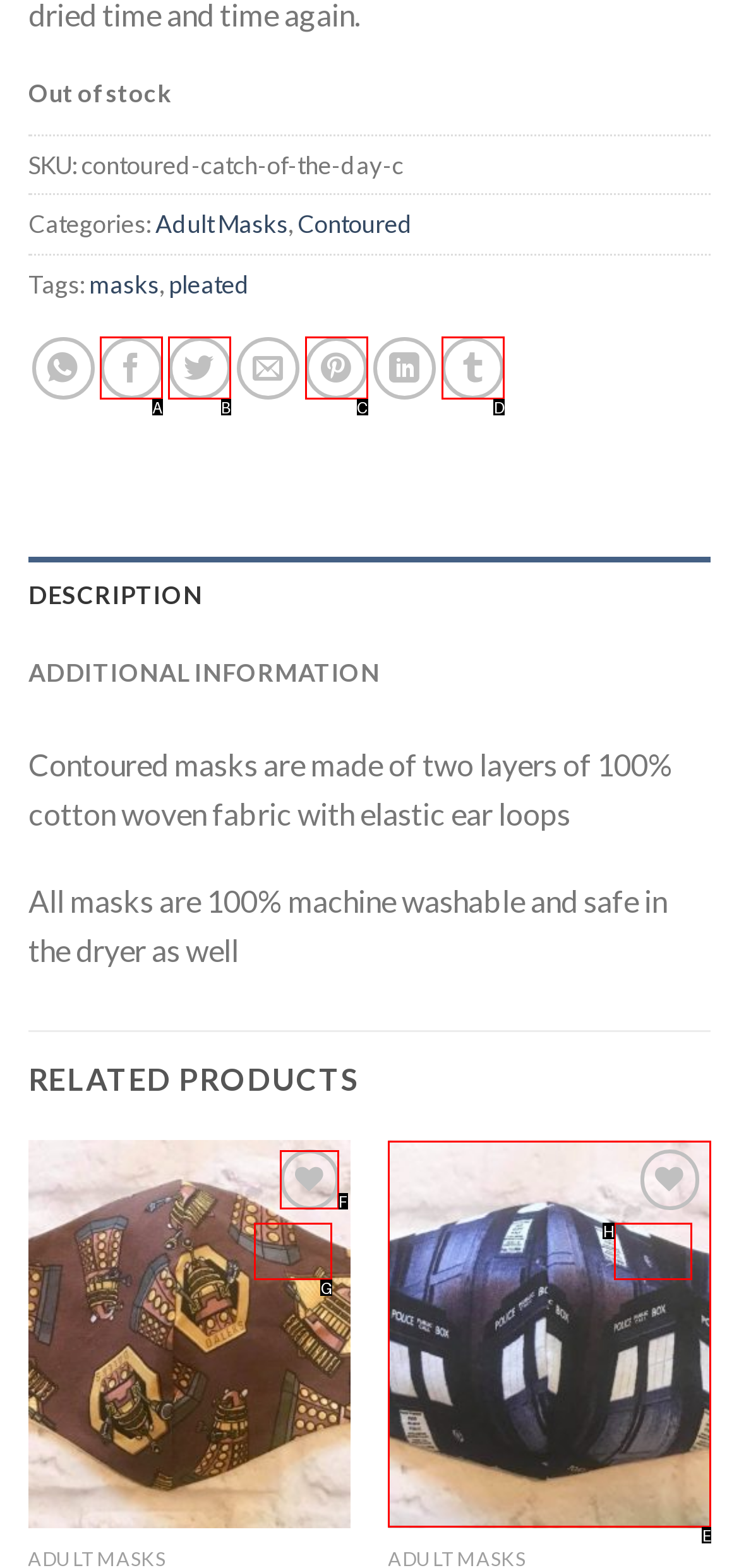From the options provided, determine which HTML element best fits the description: parent_node: Add to wishlist aria-label="Wishlist". Answer with the correct letter.

F